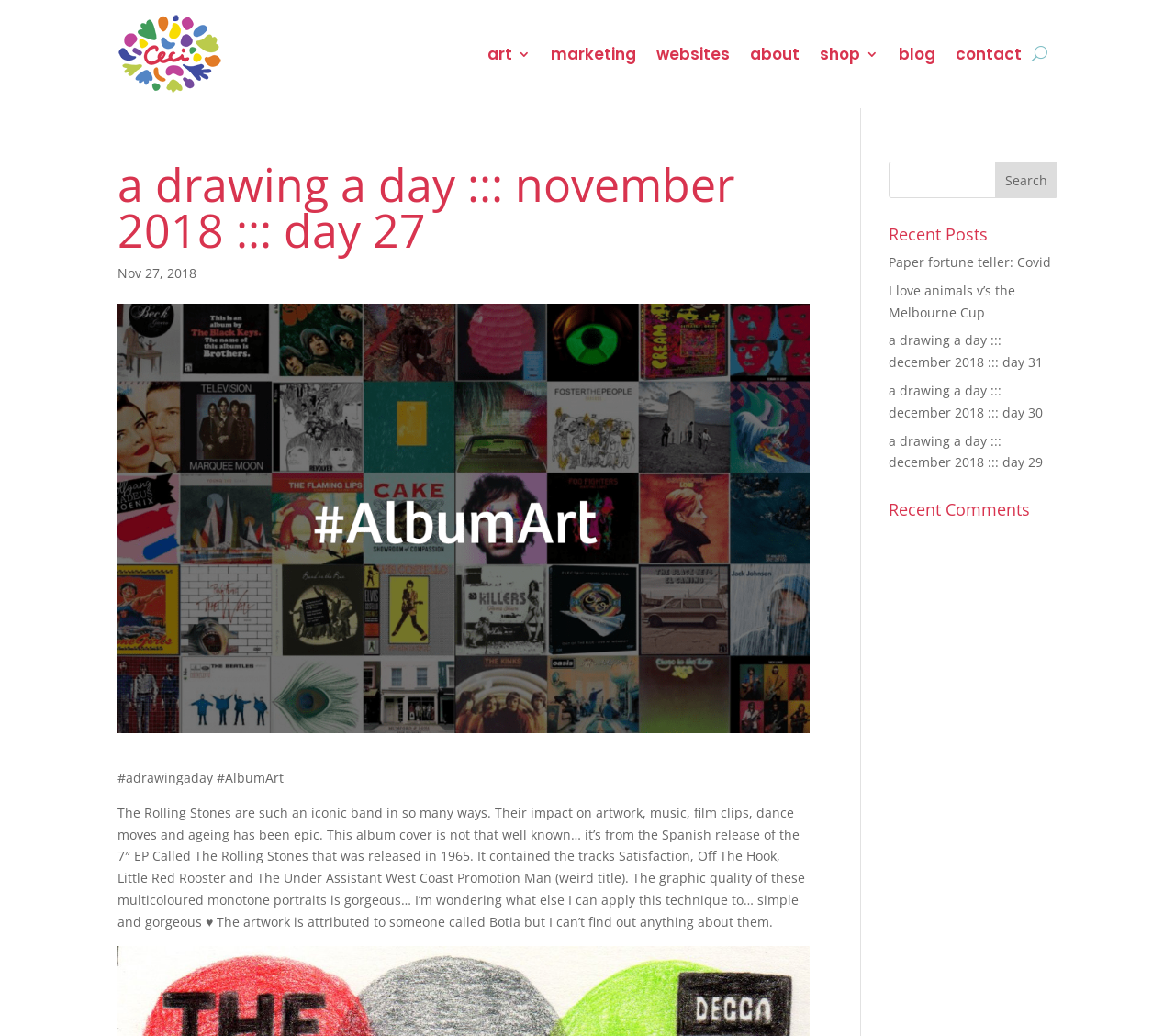Specify the bounding box coordinates of the element's area that should be clicked to execute the given instruction: "search for something". The coordinates should be four float numbers between 0 and 1, i.e., [left, top, right, bottom].

[0.756, 0.156, 0.9, 0.191]